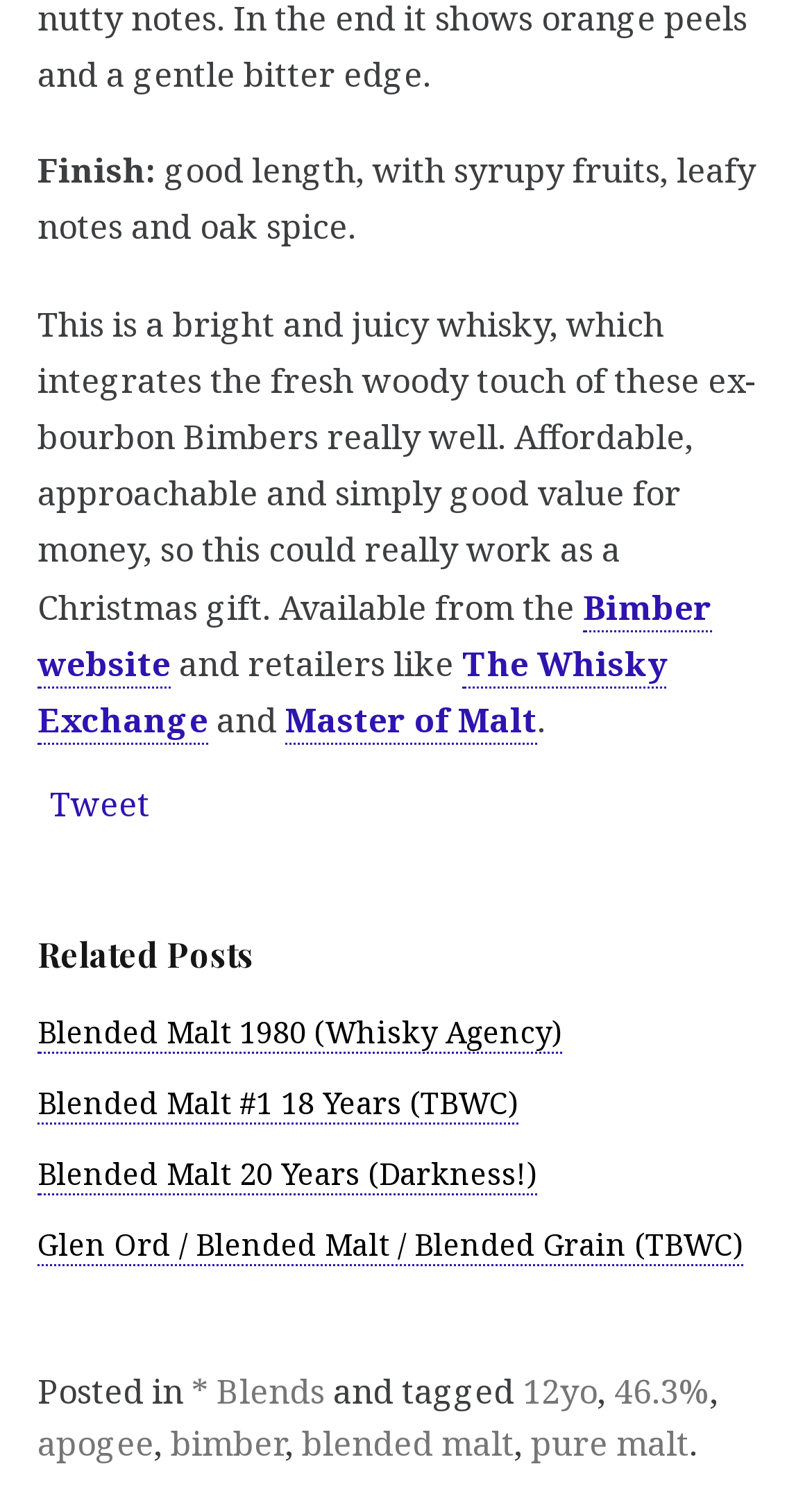Provide the bounding box coordinates, formatted as (top-left x, top-left y, bottom-right x, bottom-right y), with all values being floating point numbers between 0 and 1. Identify the bounding box of the UI element that matches the description: Bimber website

[0.046, 0.388, 0.877, 0.457]